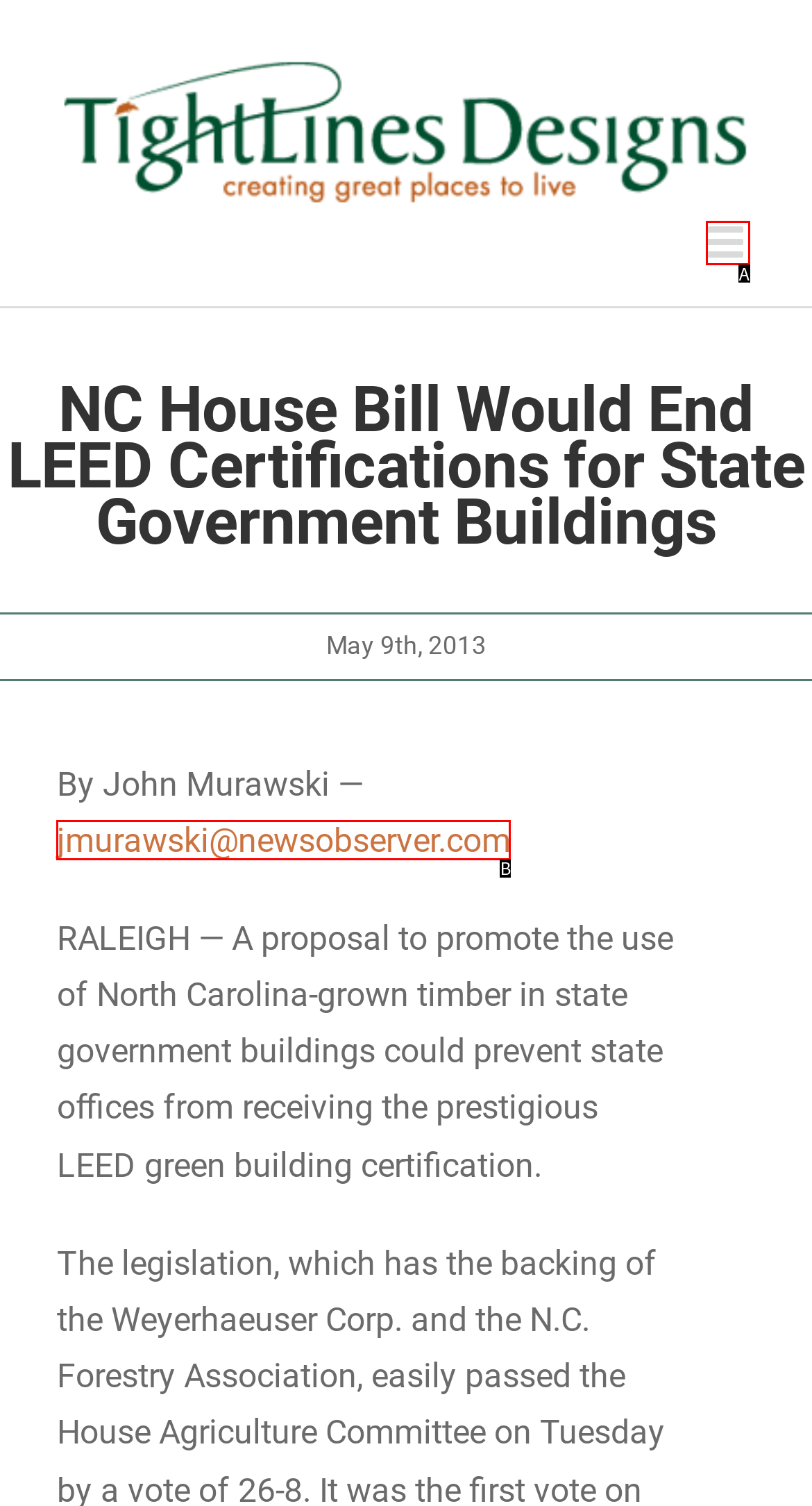Identify the HTML element that corresponds to the description: jmurawski@newsobserver.com Provide the letter of the matching option directly from the choices.

B